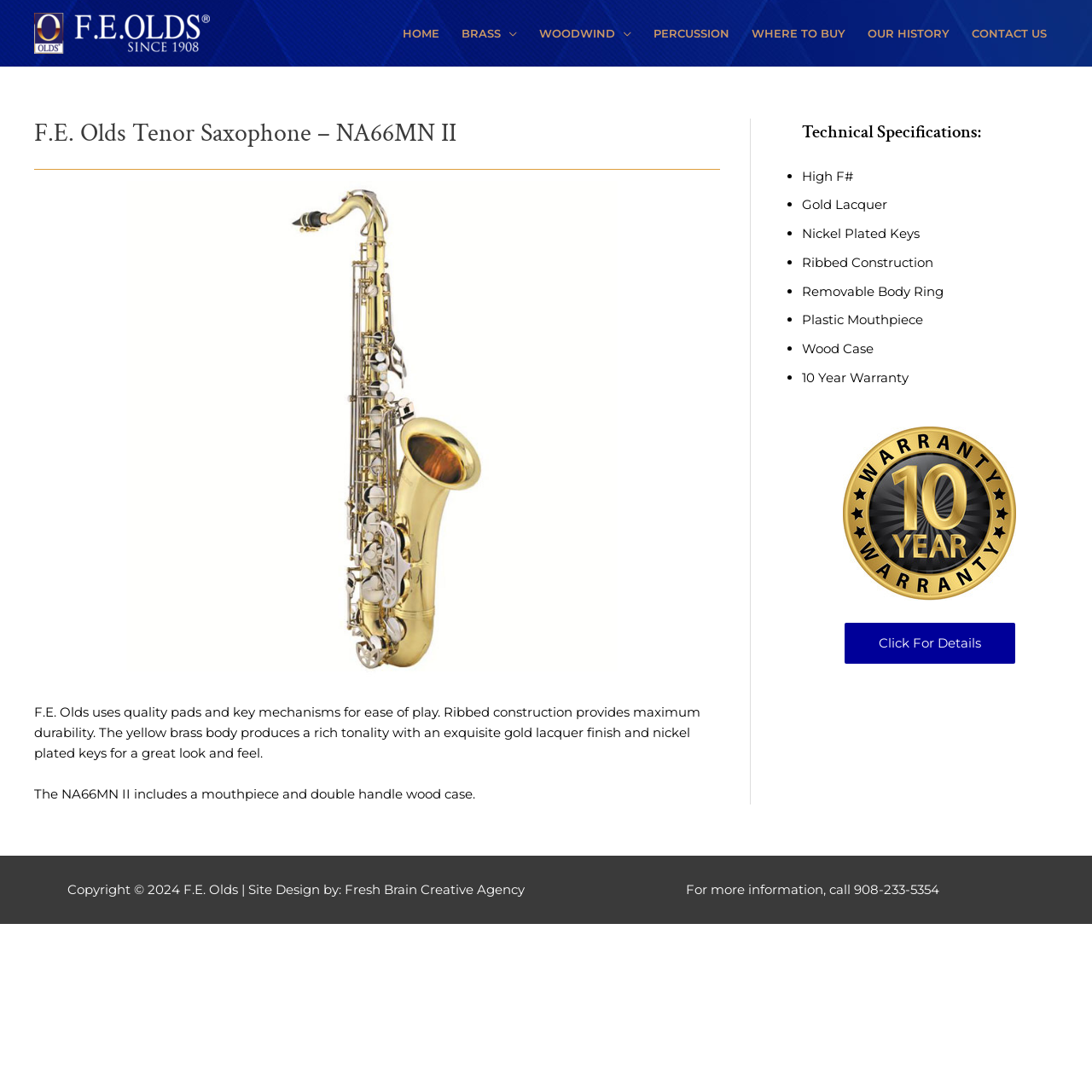Give a detailed overview of the webpage's appearance and contents.

This webpage is about the F.E. Olds Tenor Saxophone, model NA66MN II. At the top left, there is a logo of F.E. Olds, accompanied by a link to the company's homepage. Below the logo, there is a navigation menu with seven links: HOME, BRASS, WOODWIND, PERCUSSION, WHERE TO BUY, OUR HISTORY, and CONTACT US.

The main content of the page is divided into three sections. The first section is an article that describes the saxophone's features, including the use of quality pads and key mechanisms, ribbed construction, and a yellow brass body with a gold lacquer finish and nickel-plated keys. The article also mentions that the saxophone comes with a mouthpiece and a double-handle wood case.

The second section is a list of technical specifications, which includes details such as the presence of a high F# key, gold lacquer finish, nickel-plated keys, ribbed construction, removable body ring, plastic mouthpiece, wood case, and a 10-year warranty.

The third section is a call-to-action area with a link and a button that says "Click For Details". This section is located below the technical specifications list.

At the bottom of the page, there is a footer section that contains copyright information, a credit to the website's design agency, and a phone number for more information.